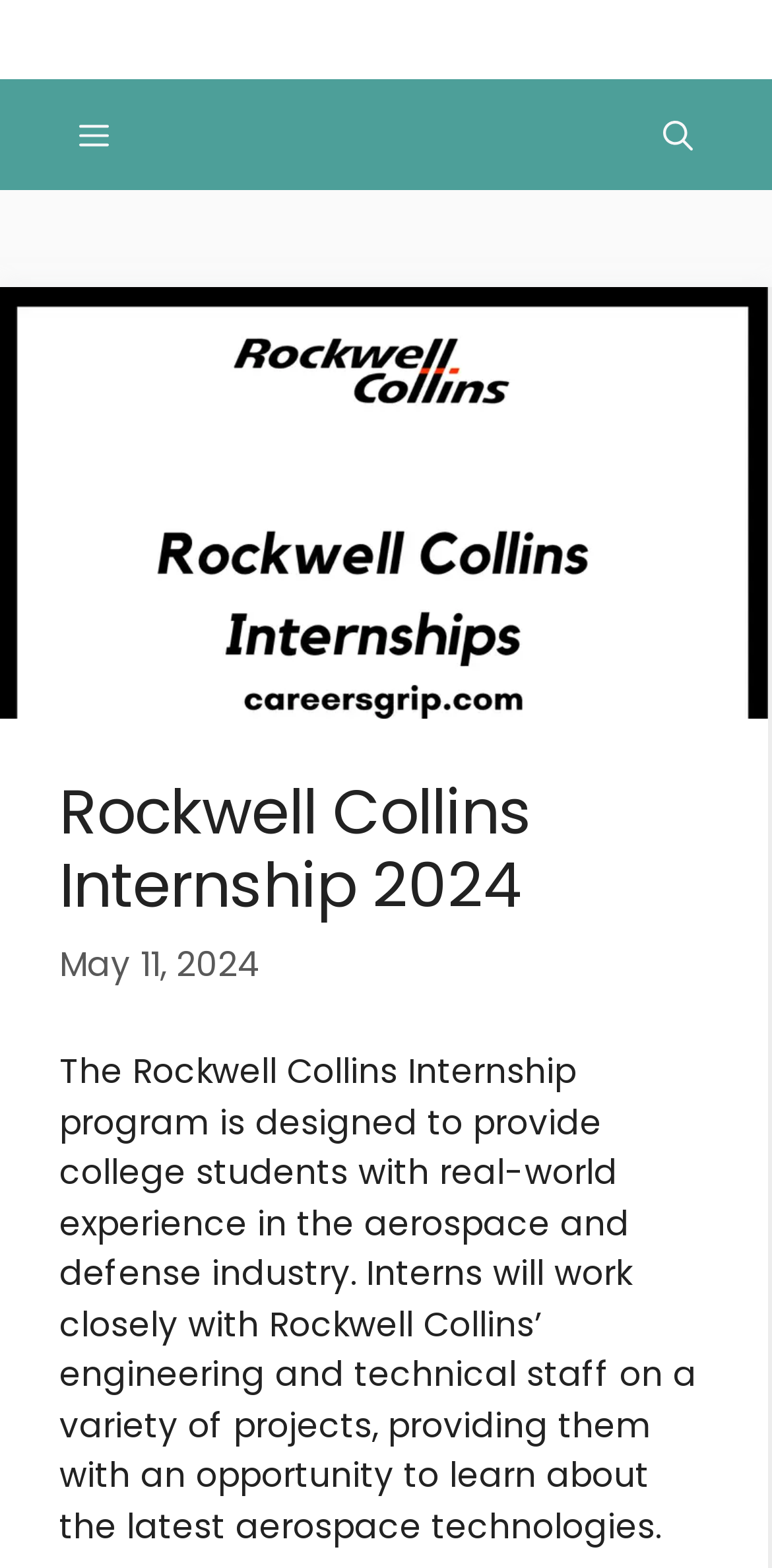Offer a meticulous description of the webpage's structure and content.

The webpage is about the Rockwell Collins Internship program, specifically the 2024 edition. At the top, there is a banner with the site's name, followed by a primary navigation menu that spans the entire width of the page. The navigation menu contains a "Menu" button on the left and an "Open Search Bar" link on the right.

Below the navigation menu, there is a large image that takes up most of the width of the page, with the title "Rockwell Collins Internship" embedded on it. Above the image, there is a header section that contains the main title "Rockwell Collins Internship 2024" and a timestamp "May 11, 2024" on the left side.

The main content of the page is a paragraph of text that describes the internship program, stating that it provides college students with real-world experience in the aerospace and defense industry, and that interns will work closely with Rockwell Collins' engineering and technical staff on various projects. This text is positioned below the image and spans most of the width of the page.